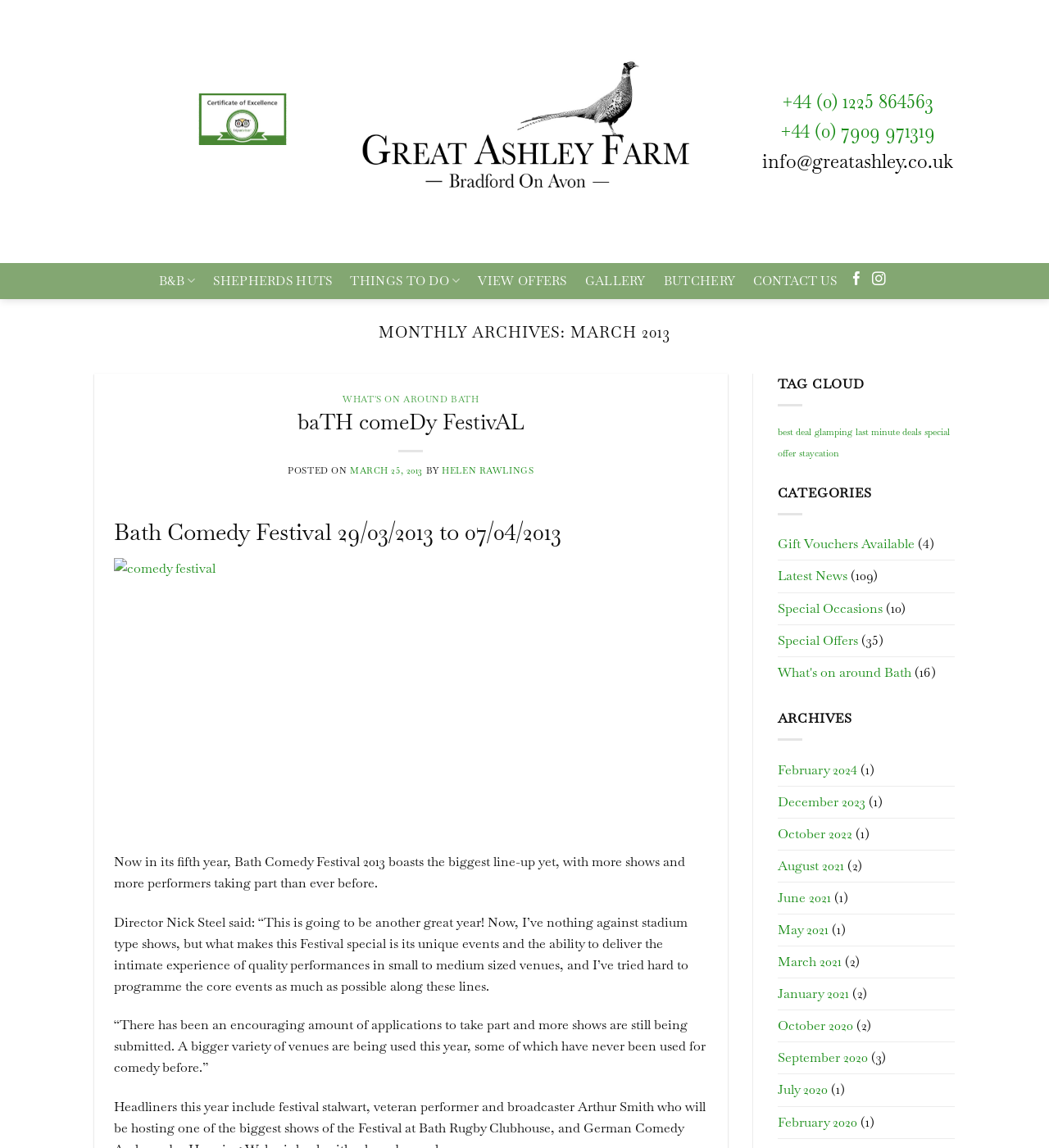Determine the main heading text of the webpage.

MONTHLY ARCHIVES: MARCH 2013